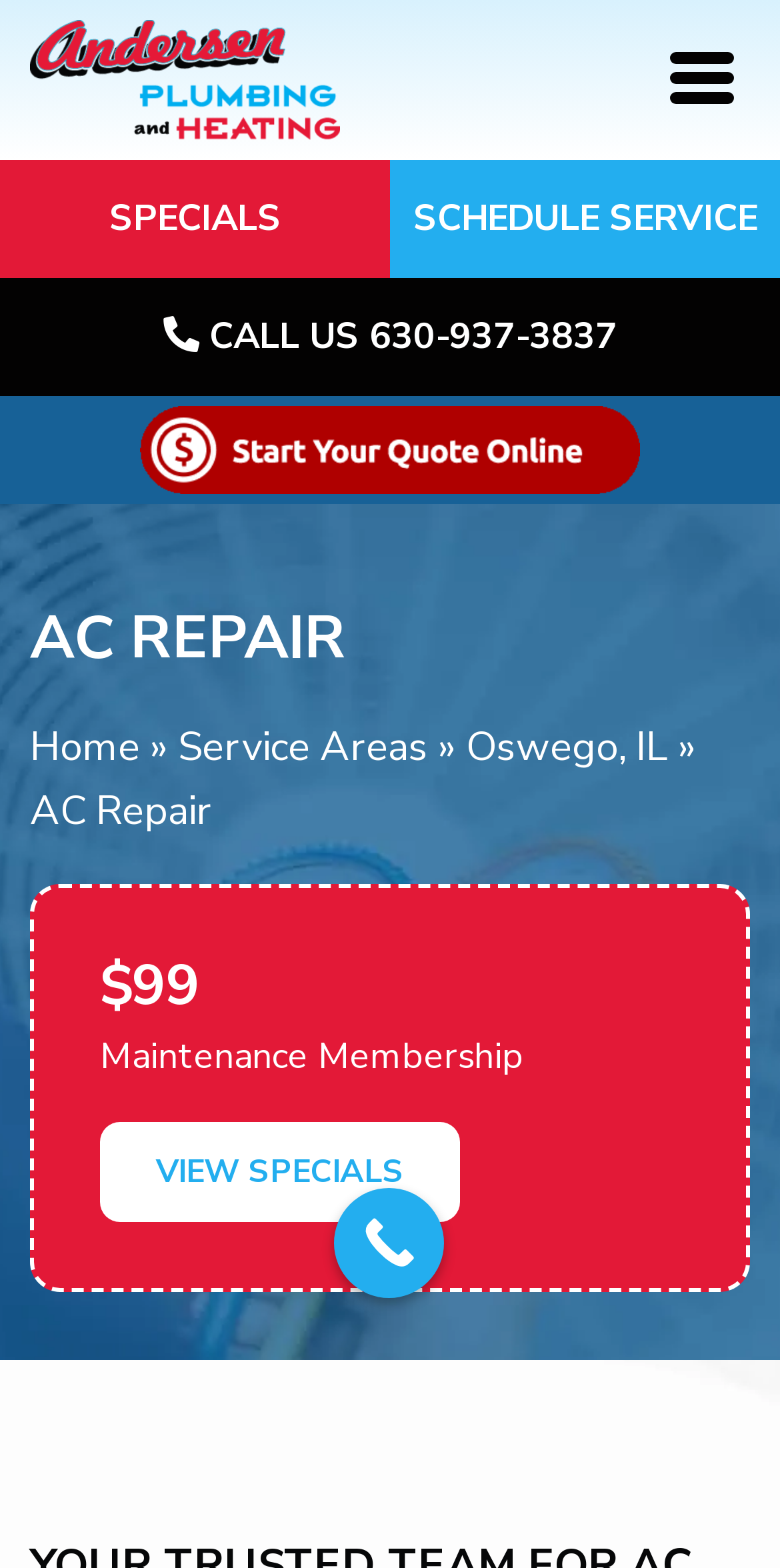What is the location where AC repair services are provided?
Answer the question with a single word or phrase, referring to the image.

Oswego, IL